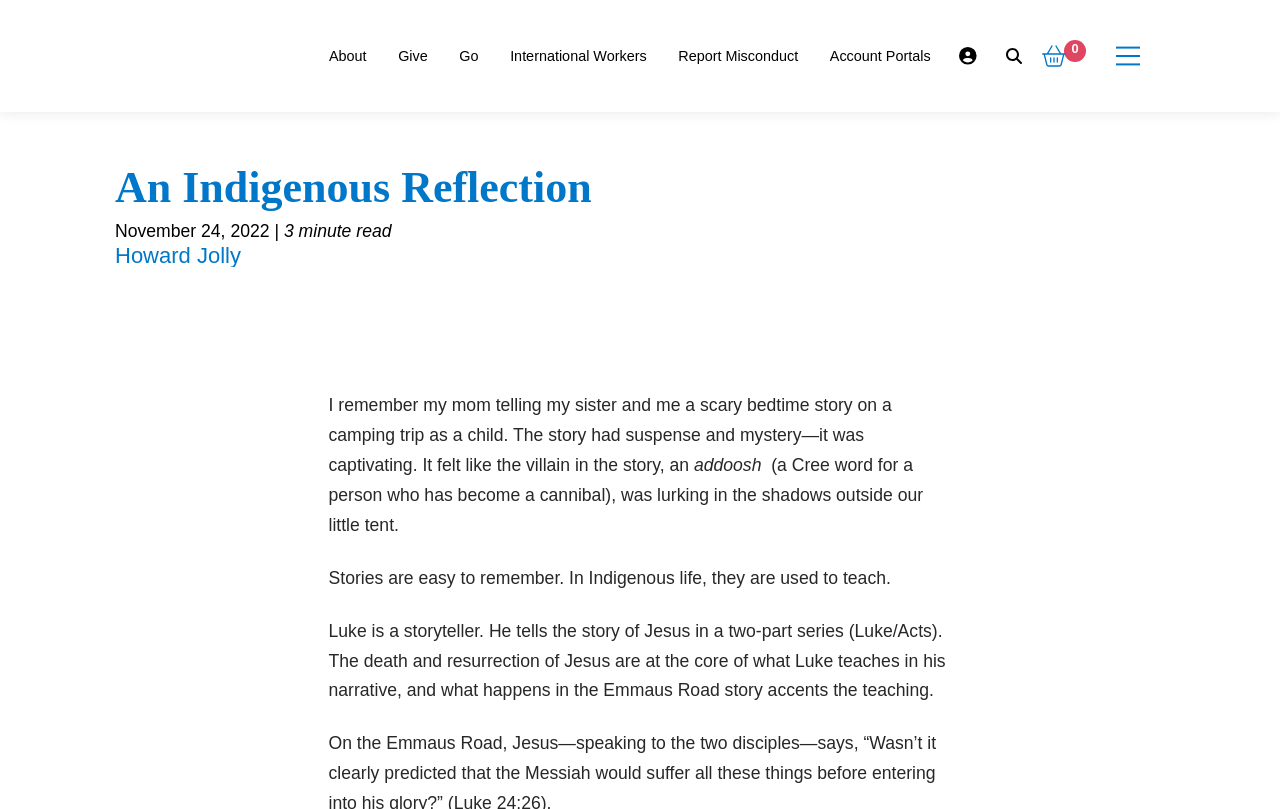Given the element description Howard Jolly, identify the bounding box coordinates for the UI element on the webpage screenshot. The format should be (top-left x, top-left y, bottom-right x, bottom-right y), with values between 0 and 1.

[0.09, 0.303, 0.188, 0.33]